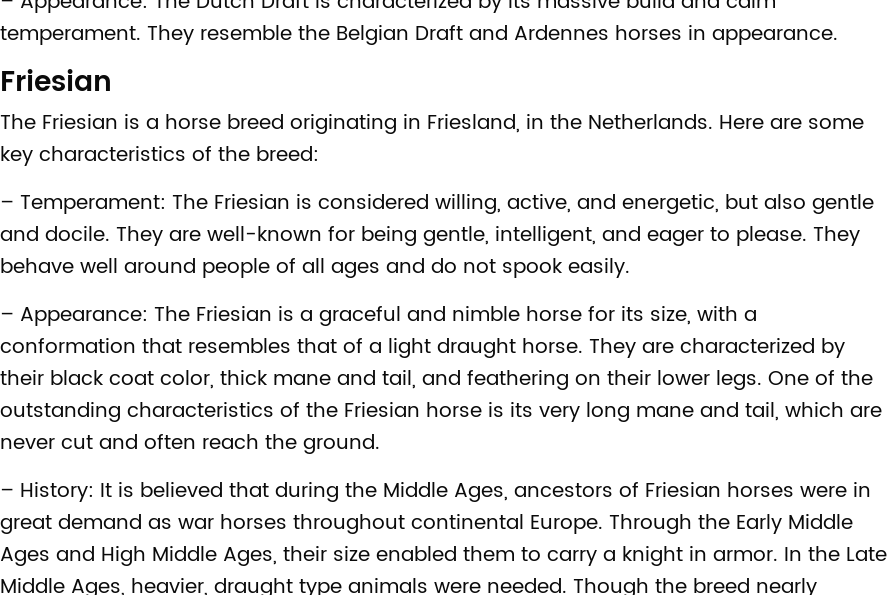Why are Haflinger horses popular among horse enthusiasts?
Answer the question with a single word or phrase derived from the image.

Gentle disposition